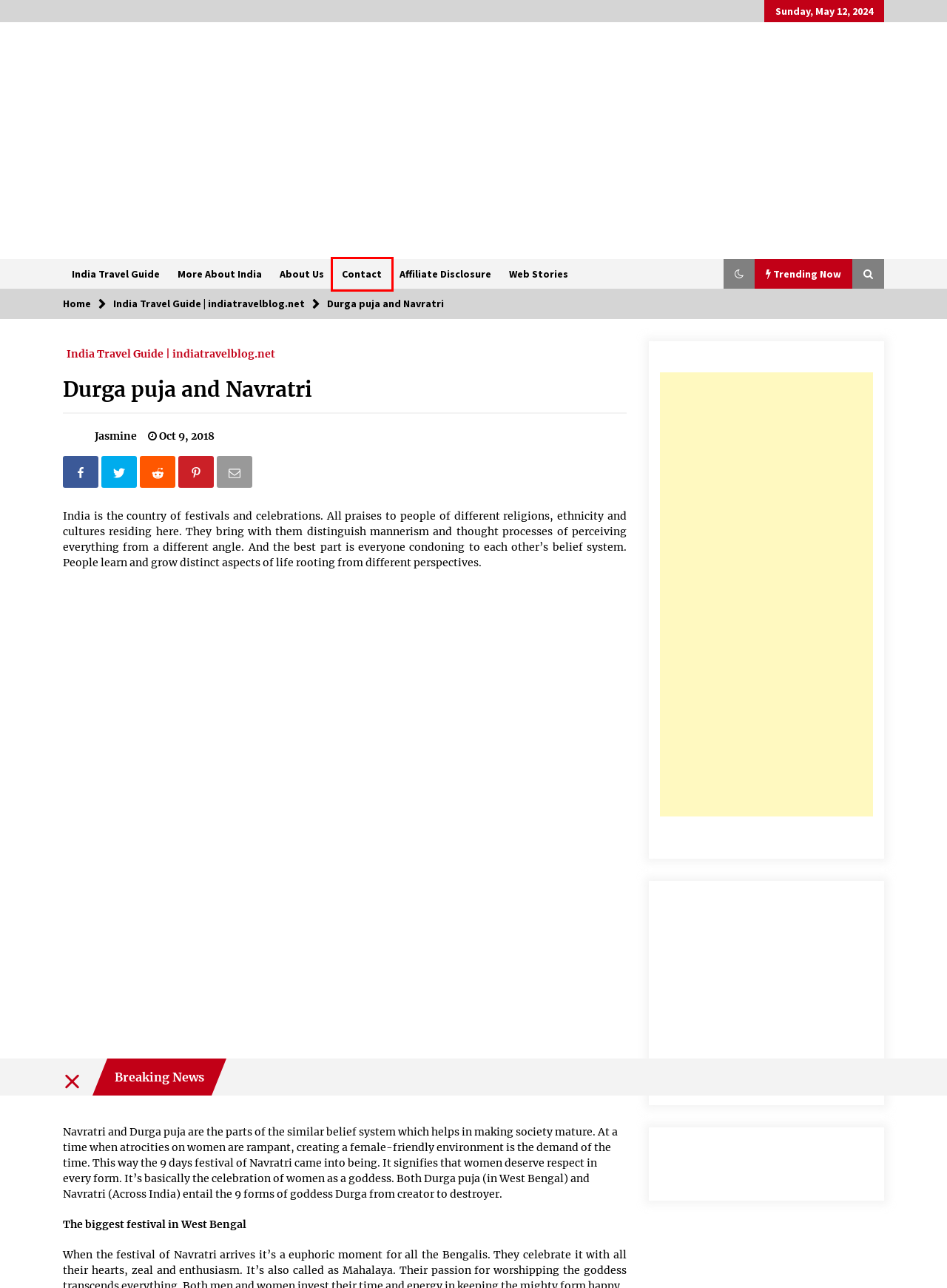Analyze the screenshot of a webpage featuring a red rectangle around an element. Pick the description that best fits the new webpage after interacting with the element inside the red bounding box. Here are the candidates:
A. Escape the Heat: Top 18 Summer Holiday Destinations in India - Ultimate guide - India Travel Guide
B. 25 Best Places in India to Celebrate New Year - India Travel Guide
C. Discover the Best Places to Visit in India in April: Unveiling the Hidden Gems - India Travel Guide
D. Tourist Places in India | Travel India - India Travel Blog
E. 15 Top Places to Visit in India by Foreign Tourists - India Travel Guide
F. Contact - India Travel Guide
G. 20 best snowfall destinations in Uttarakhand India - India Travel Guide
H. The Ultimate Guide to 5 Best Wildlife Safaris in India - India Travel Guide

F